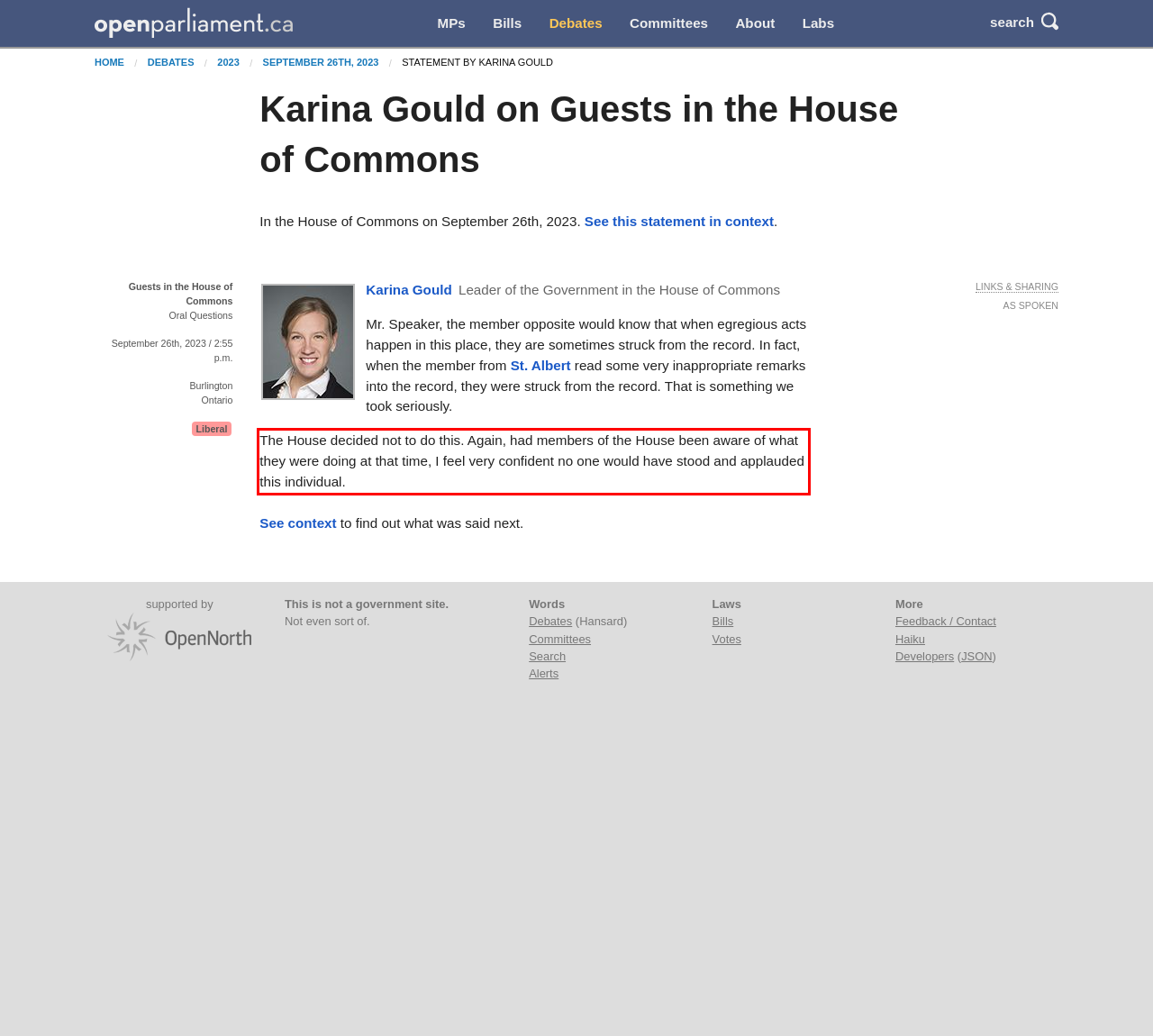From the provided screenshot, extract the text content that is enclosed within the red bounding box.

The House decided not to do this. Again, had members of the House been aware of what they were doing at that time, I feel very confident no one would have stood and applauded this individual.